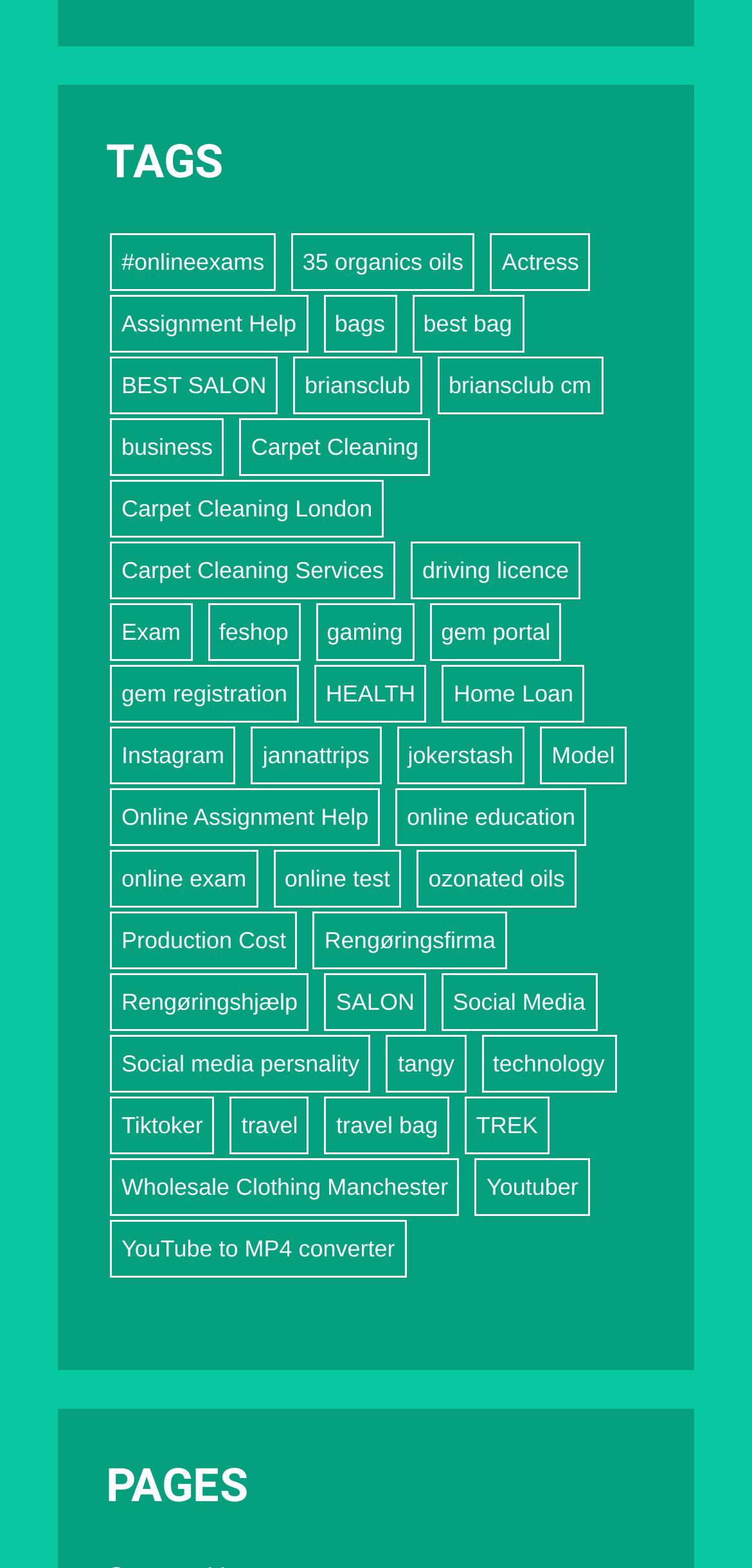Give a one-word or short phrase answer to the question: 
What is the last category listed under 'TAGS'?

YouTube to MP4 converter